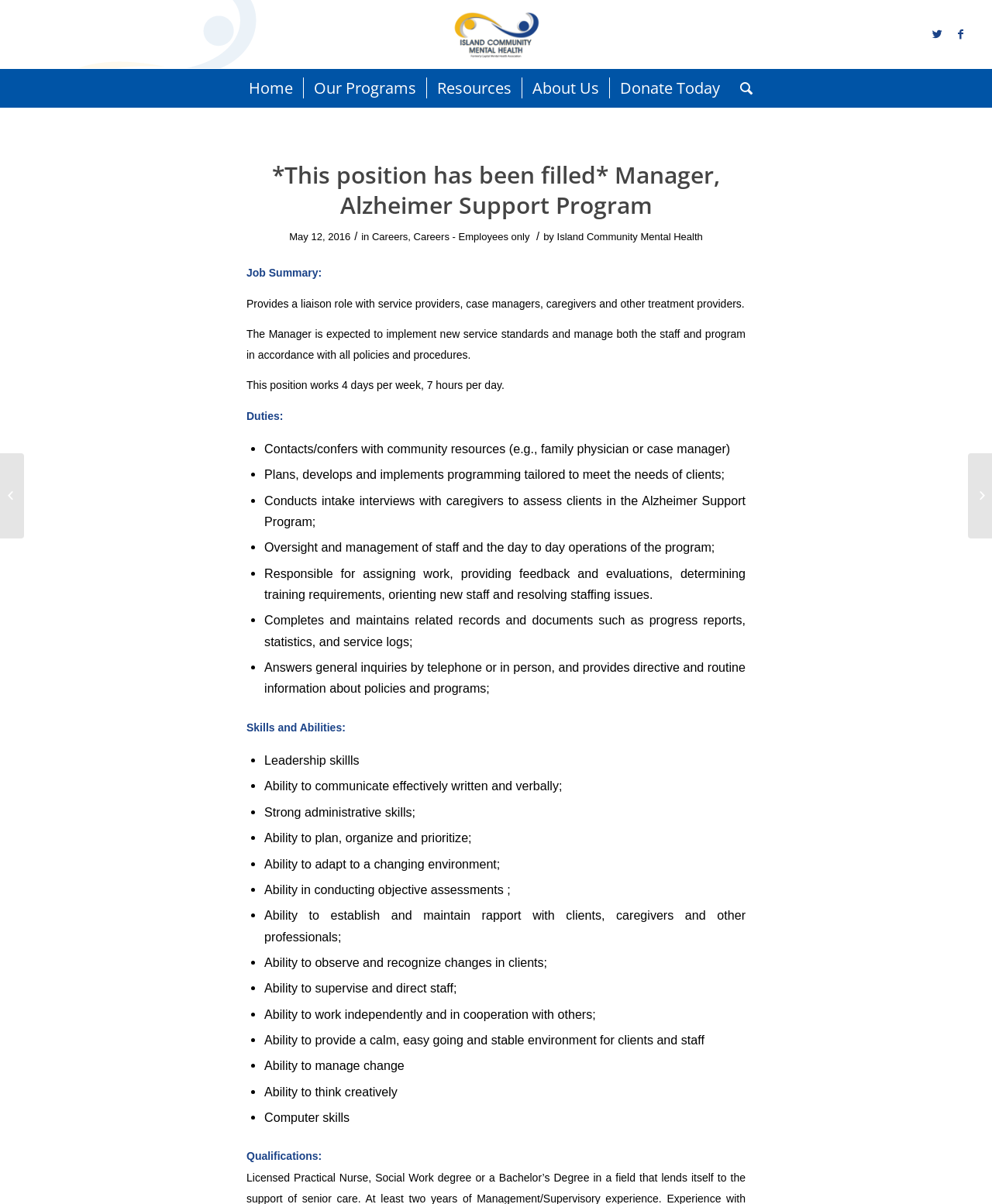Please respond to the question using a single word or phrase:
What is the organization that posted the job?

Island Community Mental Health